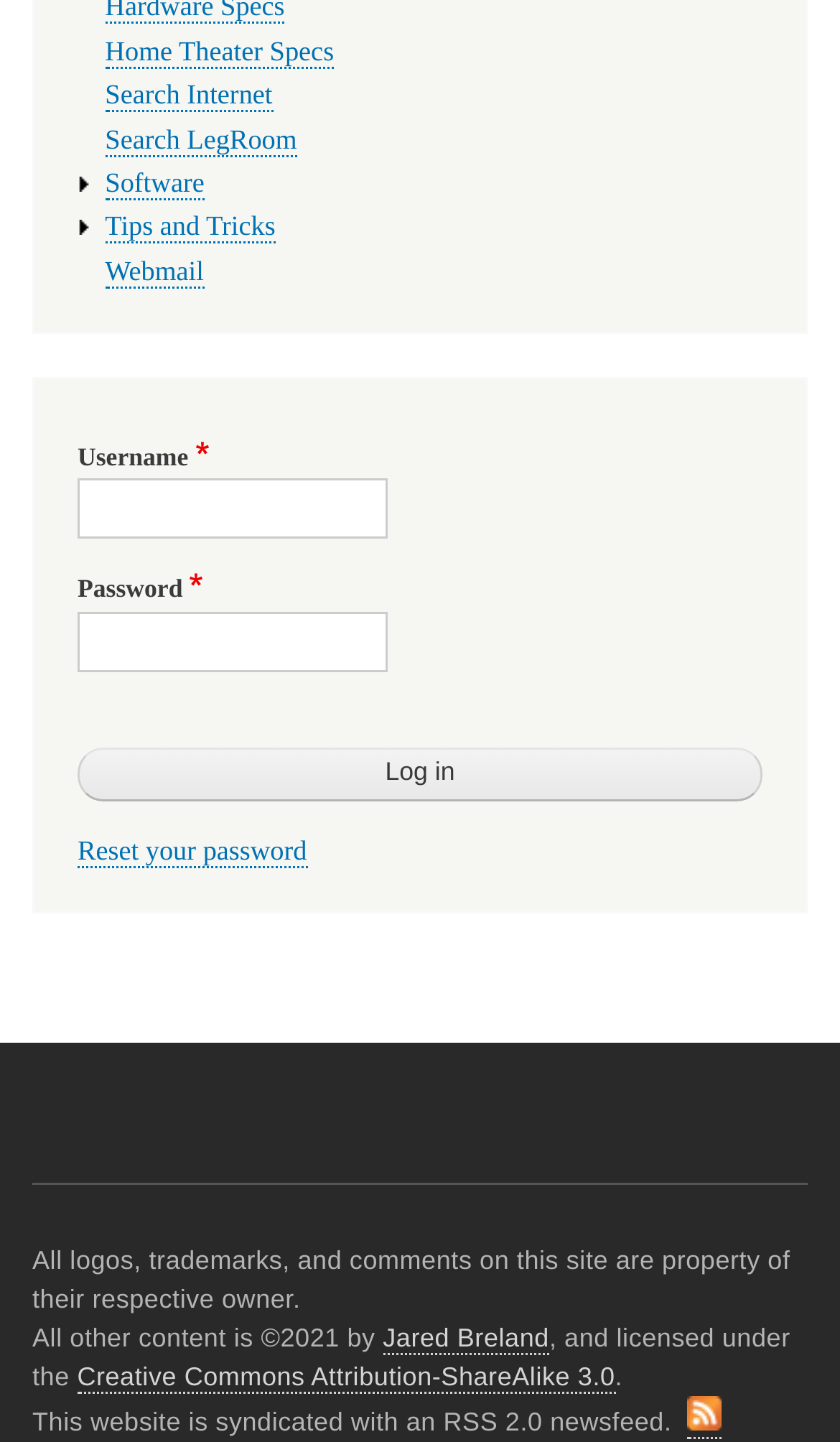What is the purpose of the textbox with the label 'Username'?
Please provide a single word or phrase as the answer based on the screenshot.

To input username